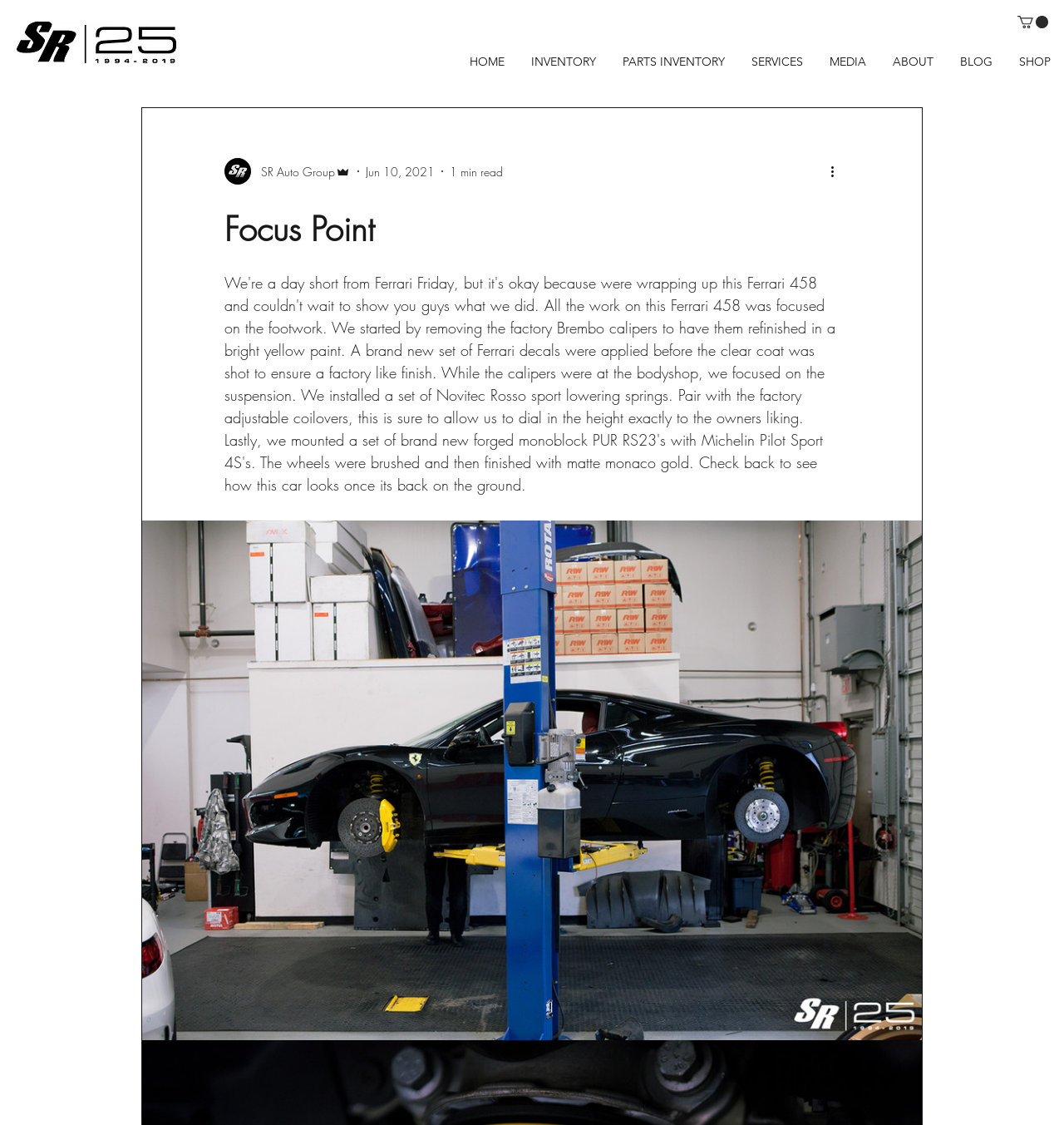How many navigation links are there?
Look at the image and respond to the question as thoroughly as possible.

I counted the number of link elements under the navigation element, which are 'HOME', 'INVENTORY', 'PARTS INVENTORY', 'SERVICES', 'MEDIA', 'ABOUT', 'BLOG', and 'SHOP', totaling 8 navigation links.